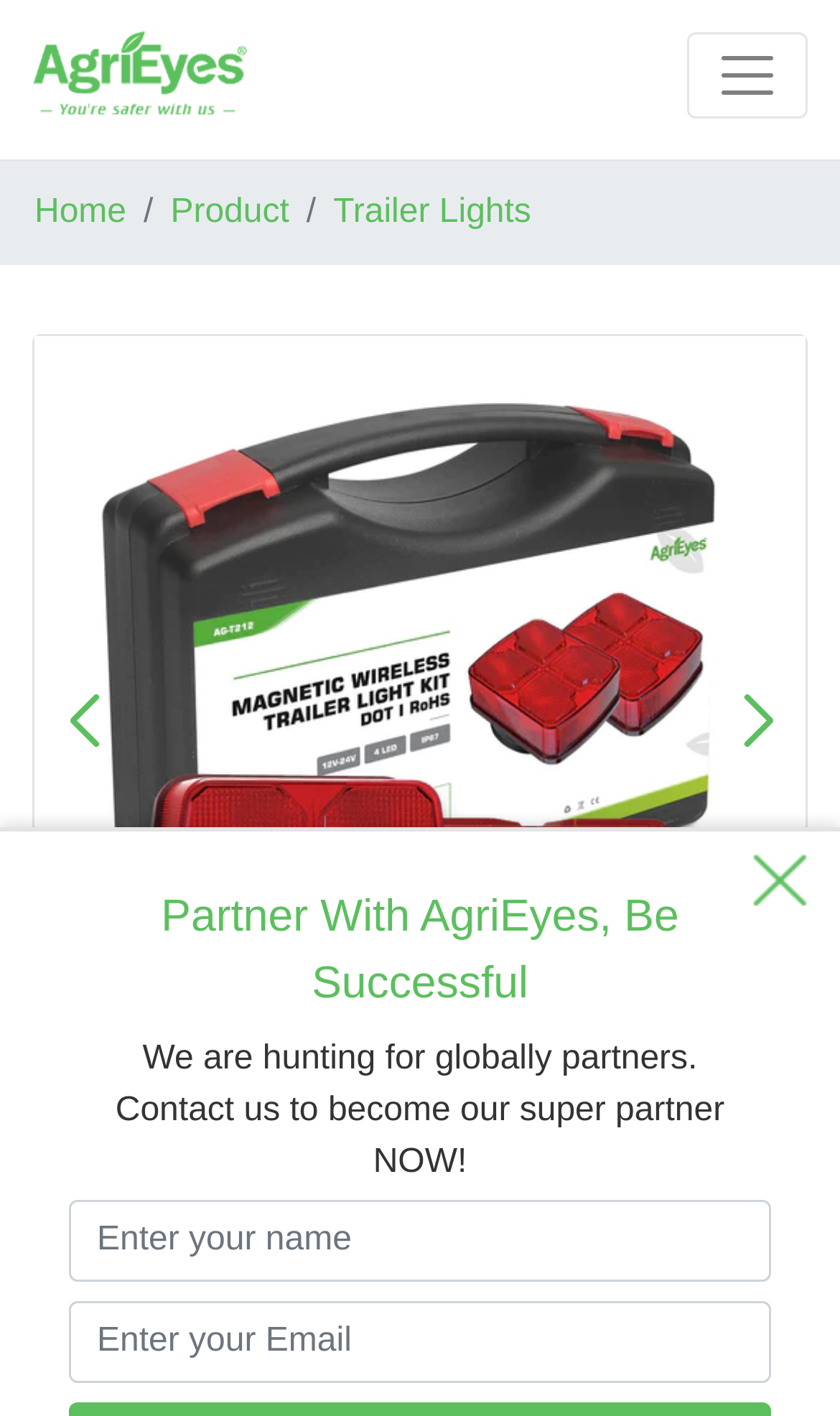Identify the webpage's primary heading and generate its text.

Agrieyes Wireless Trailer Lights Kit For Towing Truck